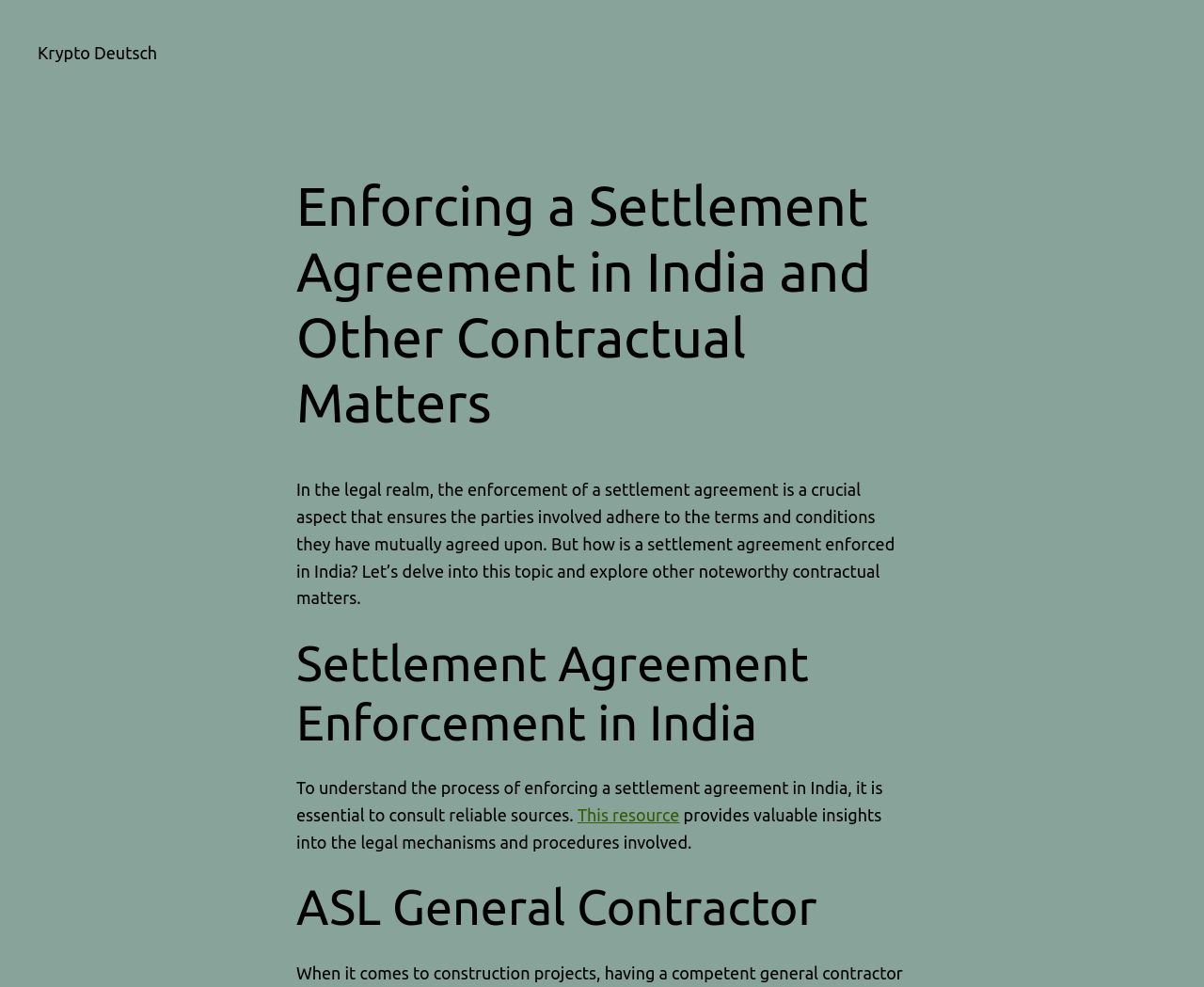Predict the bounding box of the UI element based on this description: "This resource".

[0.48, 0.816, 0.564, 0.835]